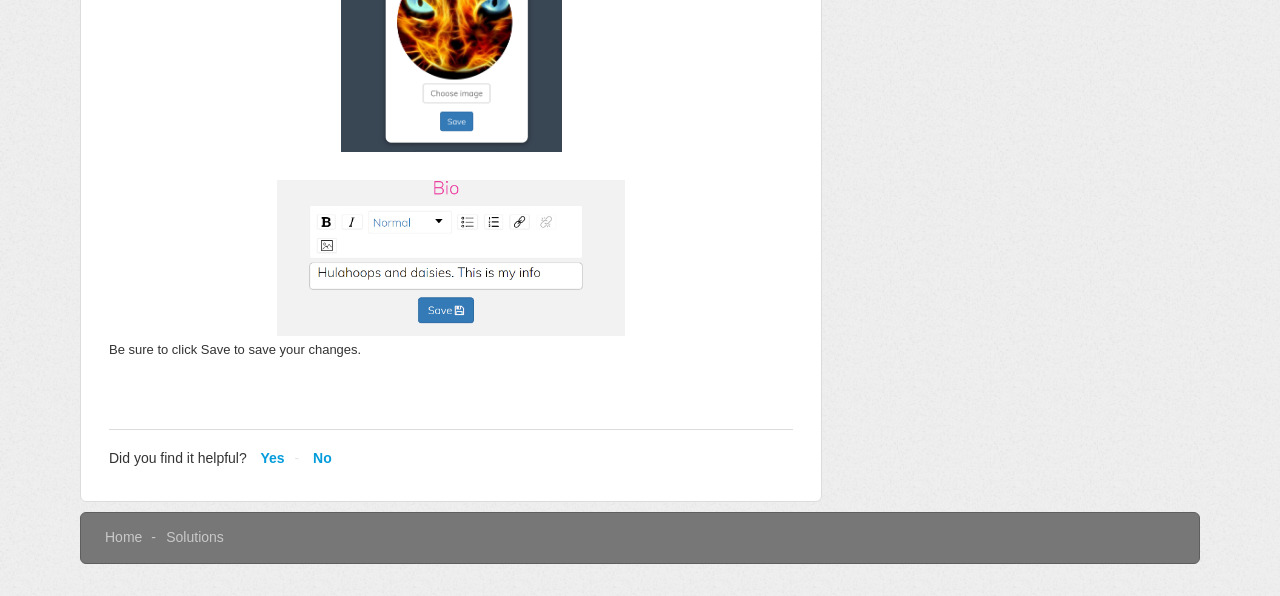Bounding box coordinates are specified in the format (top-left x, top-left y, bottom-right x, bottom-right y). All values are floating point numbers bounded between 0 and 1. Please provide the bounding box coordinate of the region this sentence describes: Solutions

[0.13, 0.888, 0.175, 0.915]